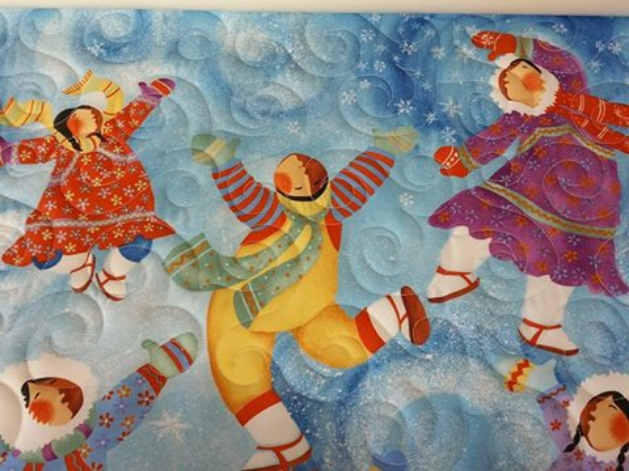What is the material of the artwork?
Provide a well-explained and detailed answer to the question.

The image is described as a 'vibrant quilt' which suggests that the artwork is made of fabric, stitched together to create a quilt. The caption also mentions 'intricate stitching' which further supports the idea that the material is a quilt.